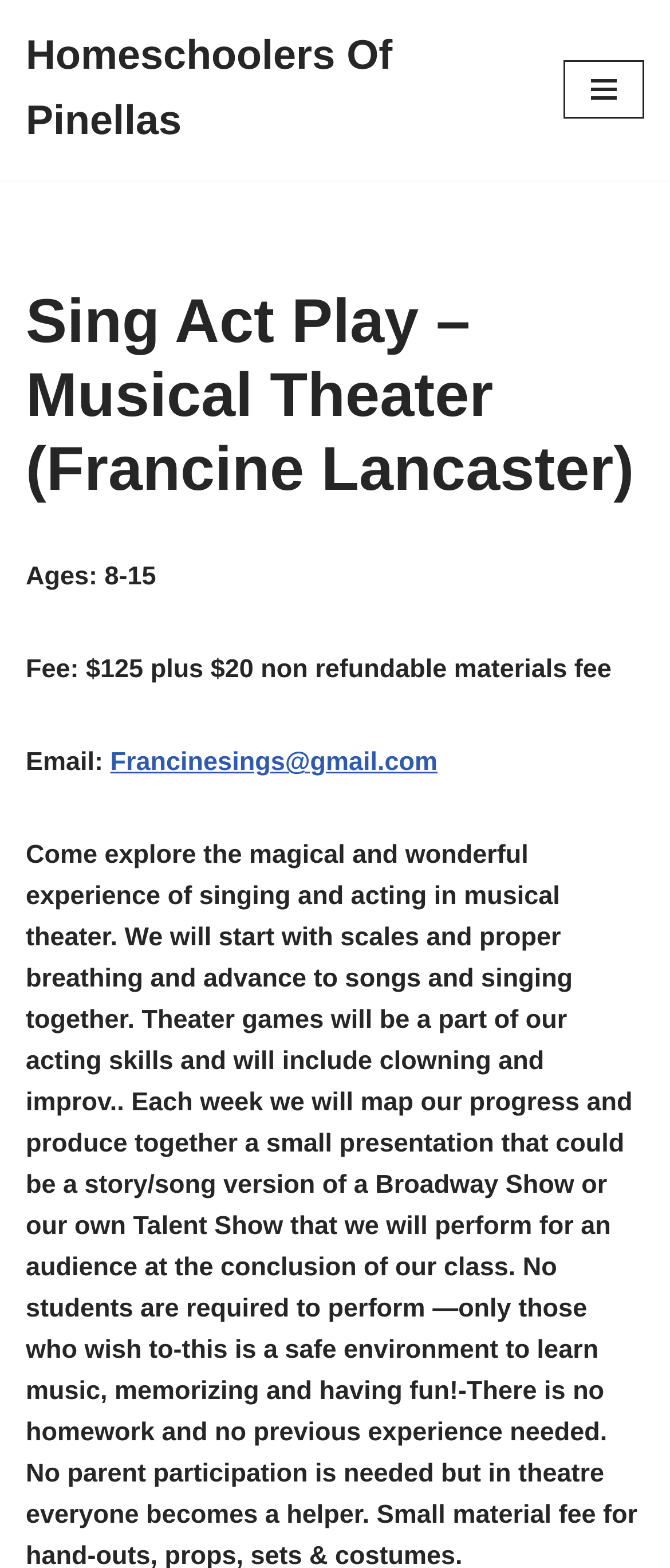Identify the bounding box of the HTML element described here: "Navigation Menu". Provide the coordinates as four float numbers between 0 and 1: [left, top, right, bottom].

[0.841, 0.039, 0.962, 0.076]